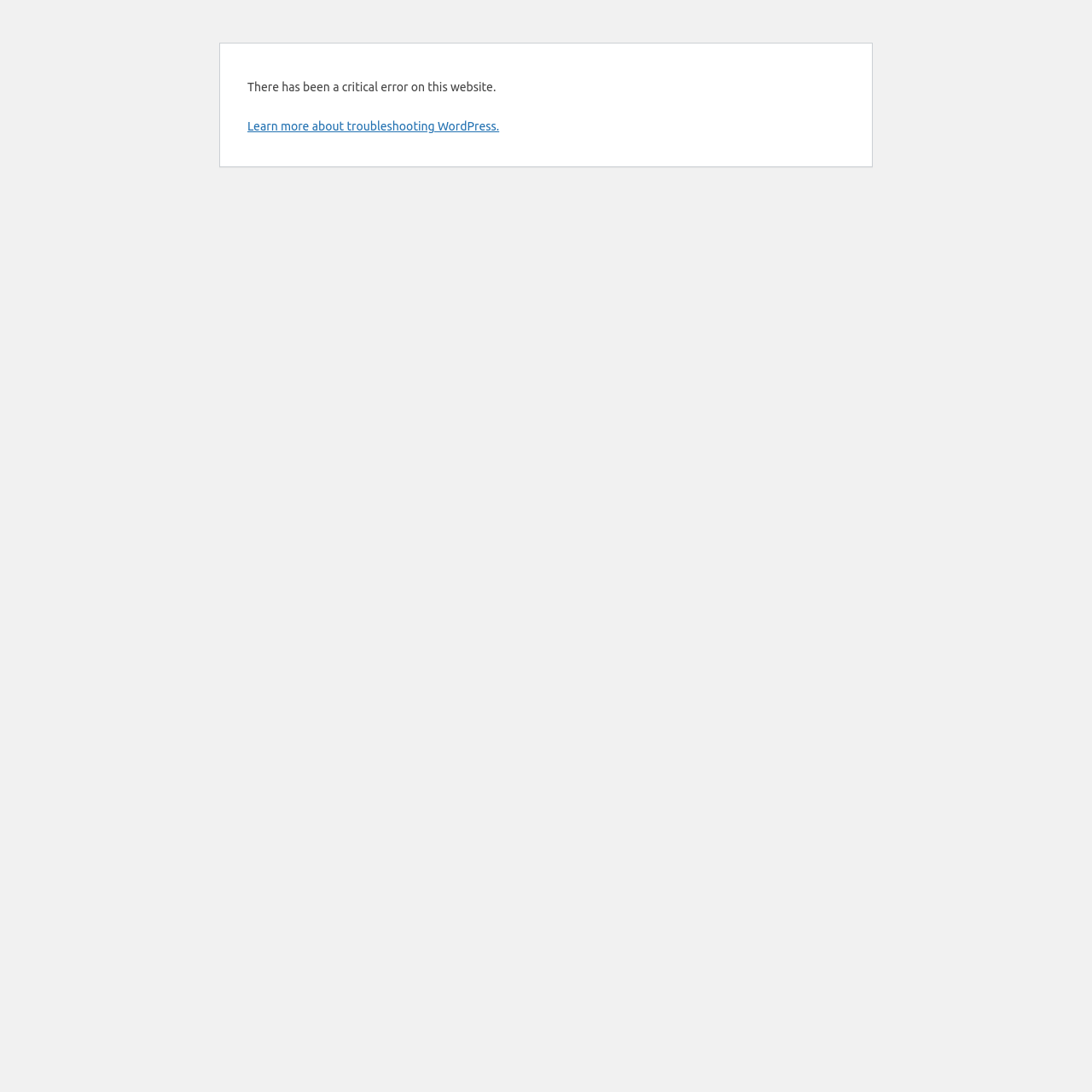Locate the bounding box coordinates of the UI element described by: "Learn more about troubleshooting WordPress.". The bounding box coordinates should consist of four float numbers between 0 and 1, i.e., [left, top, right, bottom].

[0.227, 0.109, 0.457, 0.122]